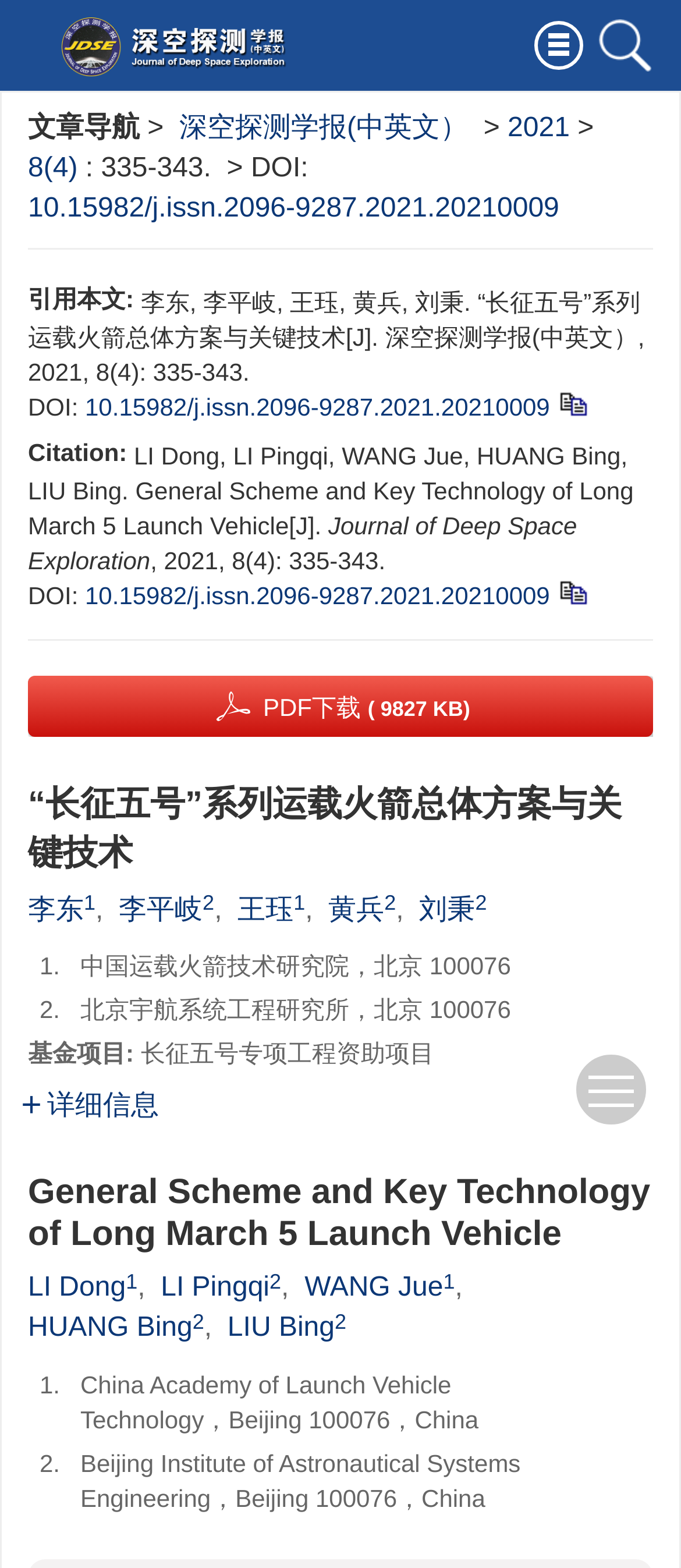Locate the bounding box coordinates of the clickable area needed to fulfill the instruction: "Click the PDF download button".

[0.041, 0.43, 0.959, 0.469]